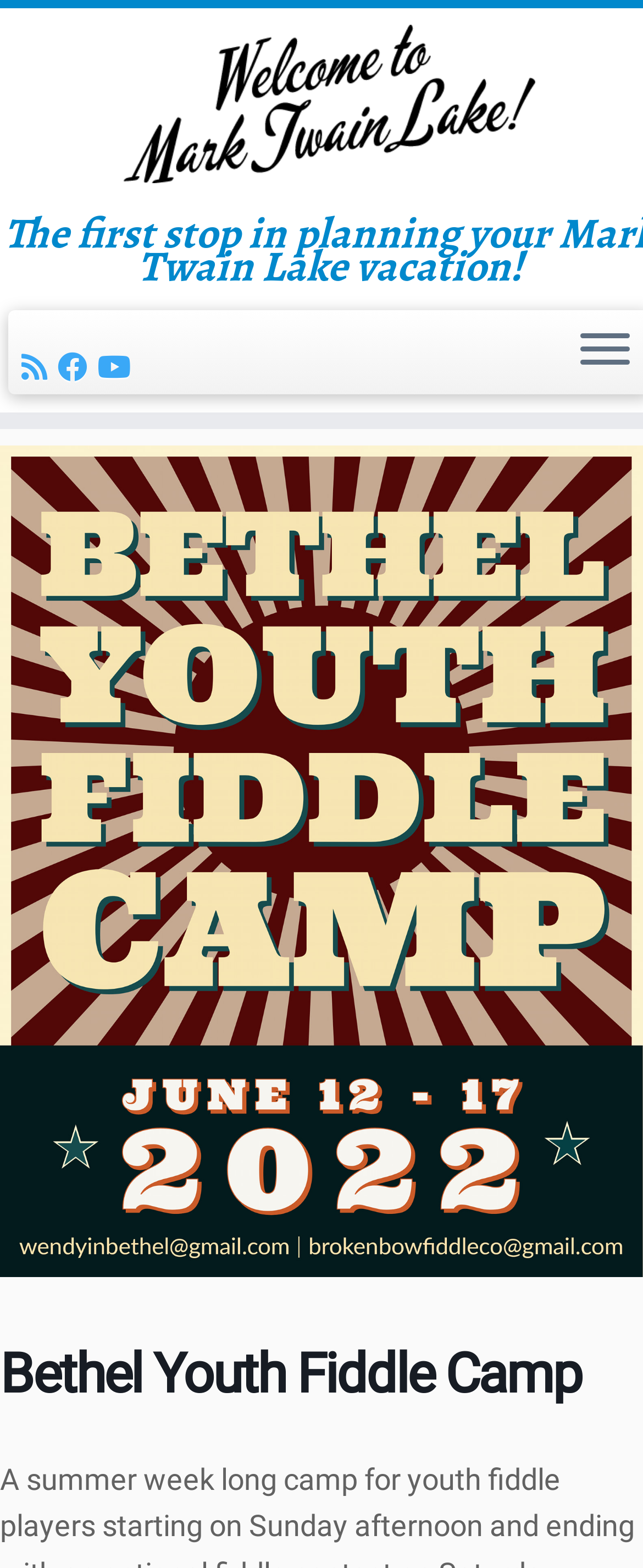What is the purpose of the button?
Examine the image and provide an in-depth answer to the question.

I found the answer by looking at the button element, which has the text 'Open the menu'. This suggests that the button is used to open a menu, possibly containing more options or information about the camp.